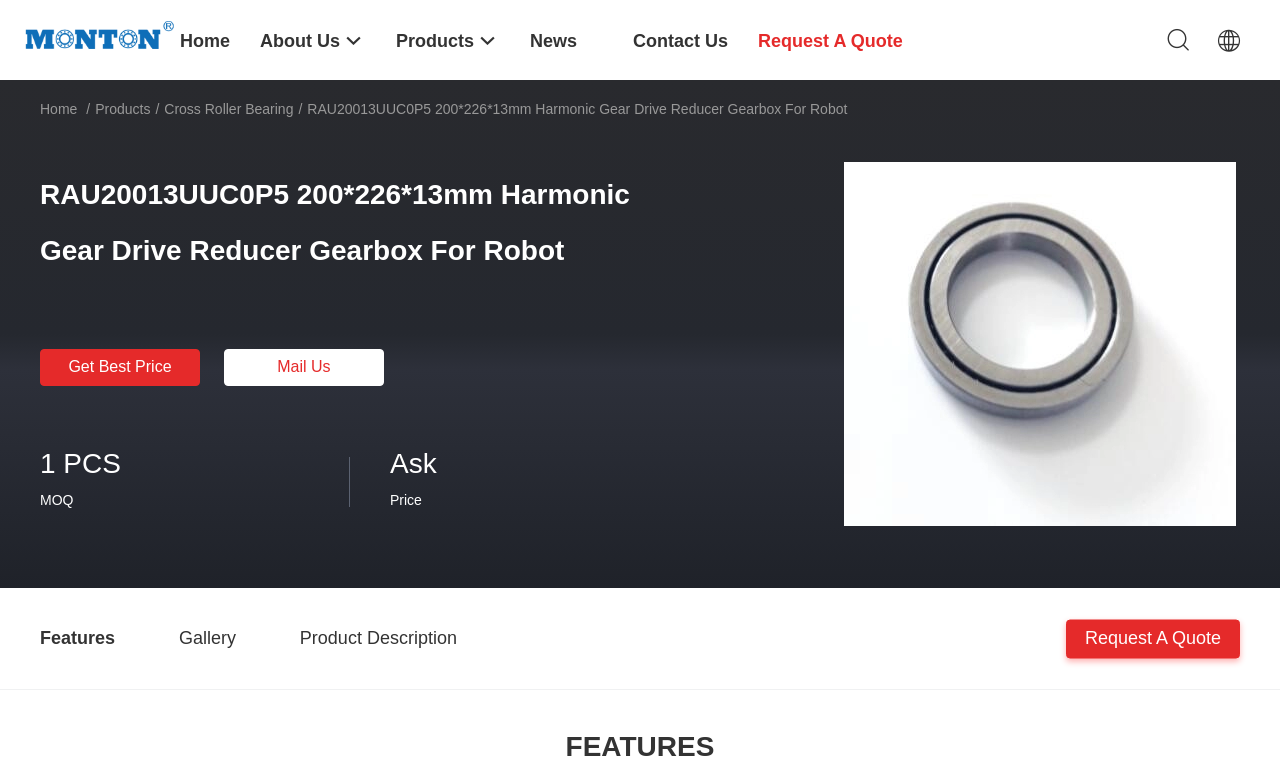Based on the image, give a detailed response to the question: What is the company name?

I found the company name by looking at the top-left corner of the webpage, where there is a link and an image with the same text, which is 'LUOYANG MONTON BEARING SCIENCE & TECHNOLOGY CO.,LTD.'.